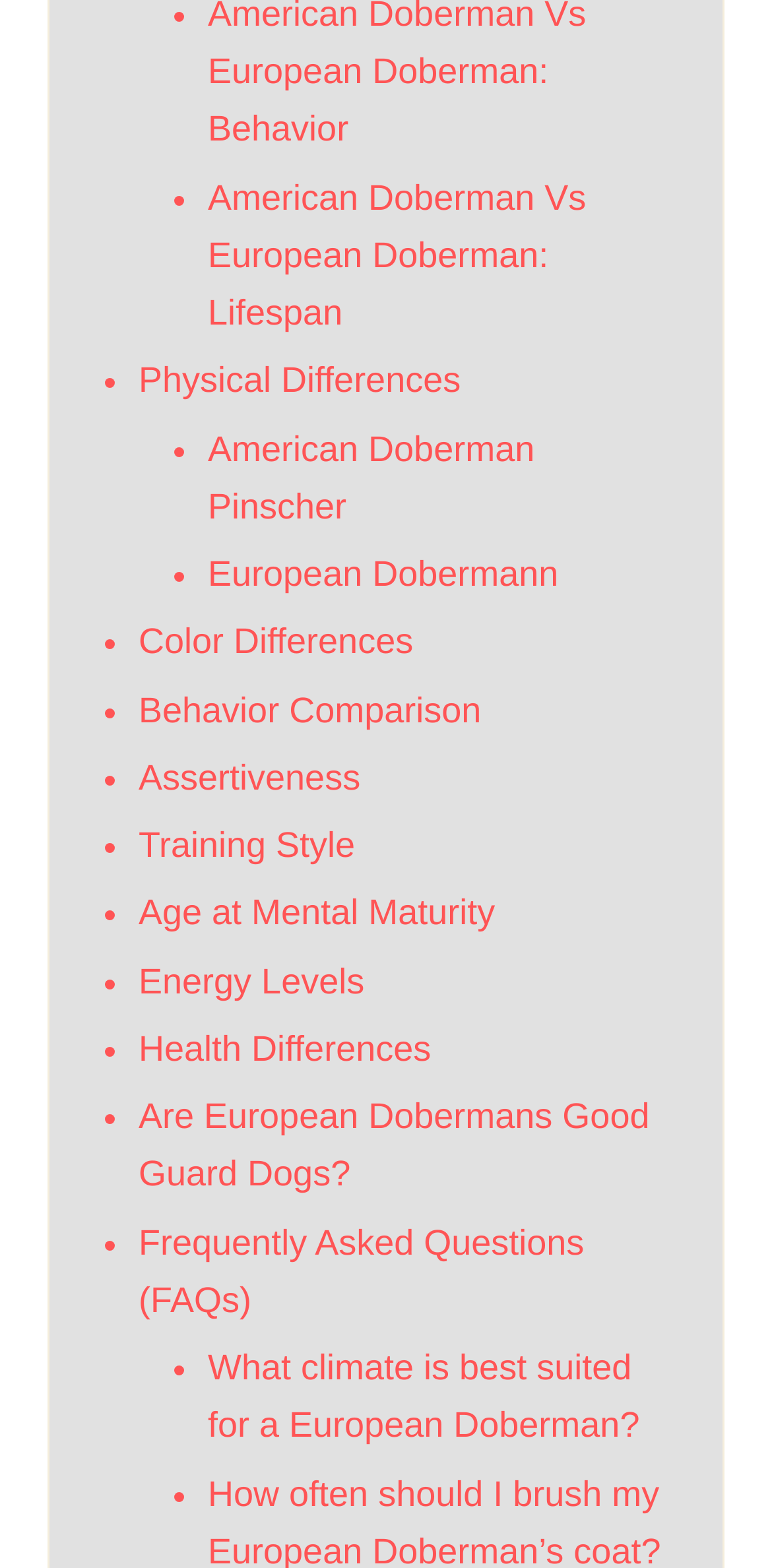Please identify the bounding box coordinates of the element's region that I should click in order to complete the following instruction: "View Physical Differences". The bounding box coordinates consist of four float numbers between 0 and 1, i.e., [left, top, right, bottom].

[0.179, 0.23, 0.597, 0.255]